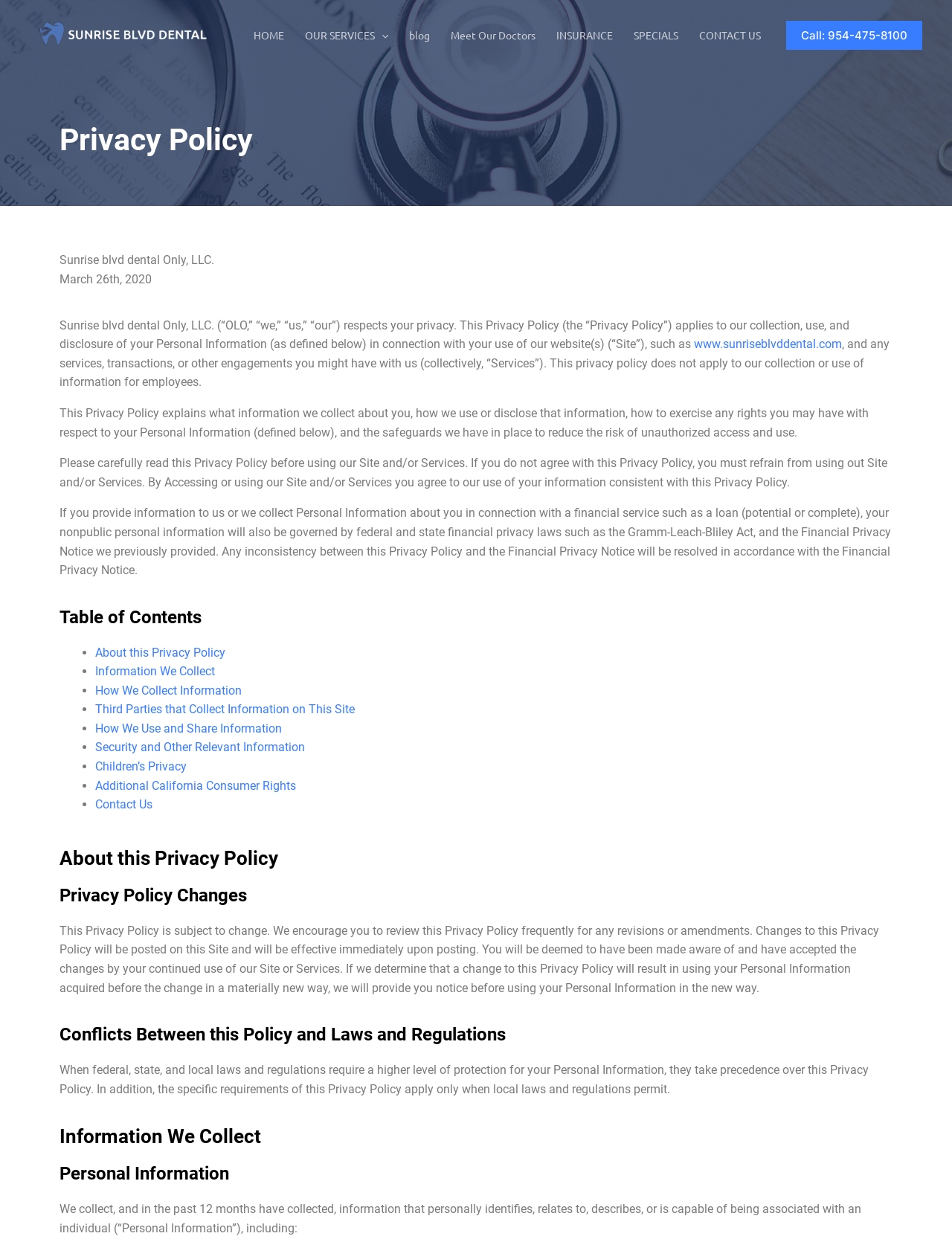Analyze and describe the webpage in a detailed narrative.

This webpage is about the privacy policy of Sunrise Blvd Dental Only, LLC. At the top left of the page, there is a link to the homepage. Below it, there is a navigation menu with links to various sections of the website, including "Our Services", "Blog", "Meet Our Doctors", "Insurance", "Specials", and "Contact Us". On the top right, there is a link to call the dental office.

The main content of the page is divided into sections, starting with a heading "Privacy Policy" followed by a brief introduction to the policy. Below it, there is a section "Table of Contents" with links to various subsections of the policy, including "About this Privacy Policy", "Information We Collect", "How We Collect Information", and others.

The policy itself is a lengthy text that explains how the dental office collects, uses, and discloses personal information, as well as the rights of individuals with respect to their personal information. The text is divided into sections with headings, such as "About this Privacy Policy", "Information We Collect", "How We Use and Share Information", and others.

Throughout the page, there are no images except for a small icon next to the "Menu Toggle" link in the navigation menu. The overall layout is organized and easy to follow, with clear headings and concise text.